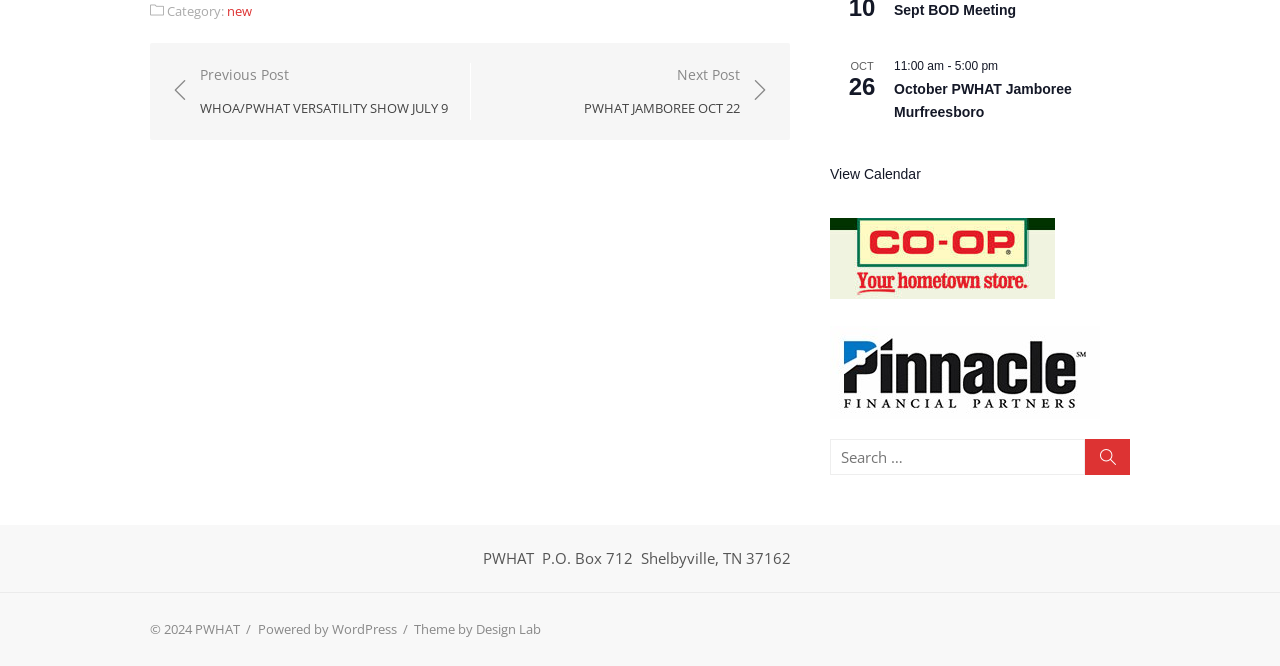Based on the element description: "Sept BOD Meeting", identify the UI element and provide its bounding box coordinates. Use four float numbers between 0 and 1, [left, top, right, bottom].

[0.698, 0.003, 0.794, 0.028]